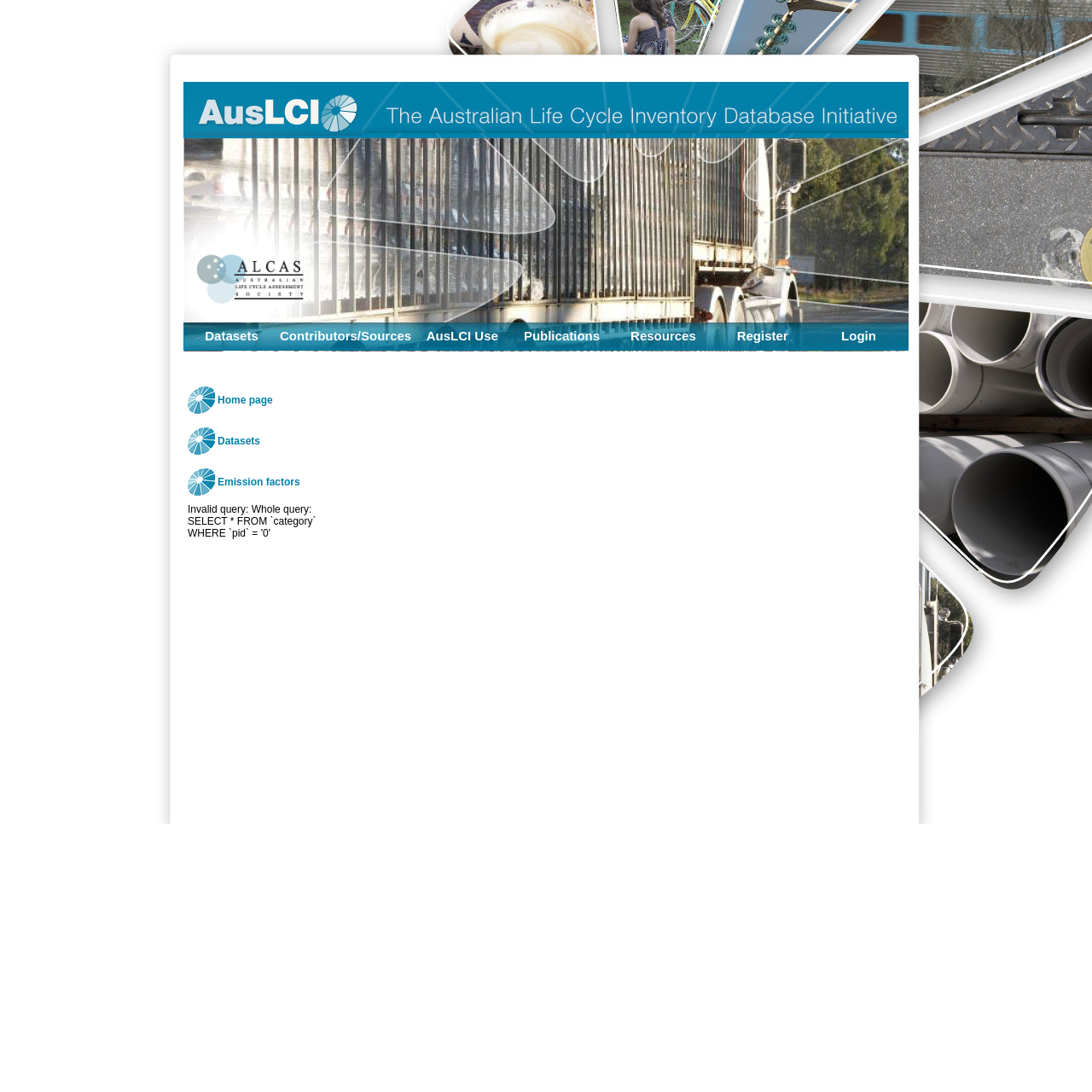Please answer the following question using a single word or phrase: 
What are the main categories on this webpage?

Datasets, Contributors, AusLCI Use, Publications, Resources, Register, Login